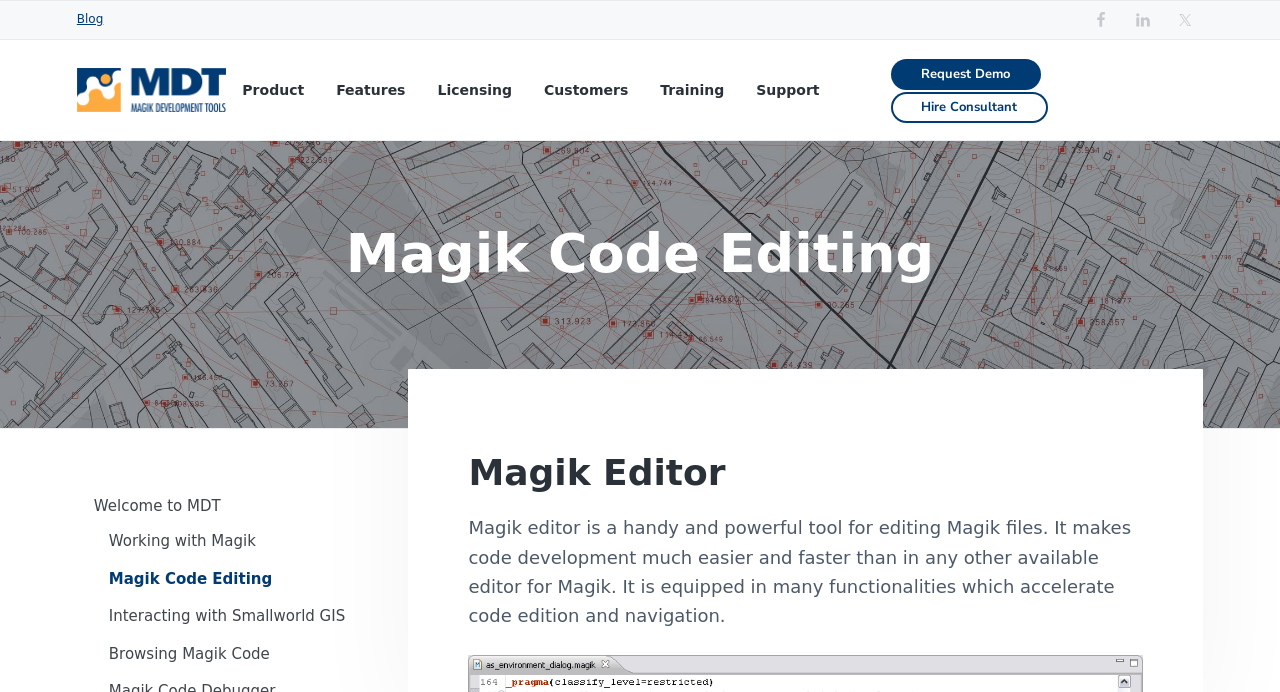Bounding box coordinates are given in the format (top-left x, top-left y, bottom-right x, bottom-right y). All values should be floating point numbers between 0 and 1. Provide the bounding box coordinate for the UI element described as: parent_node: MDT

[0.06, 0.098, 0.177, 0.162]